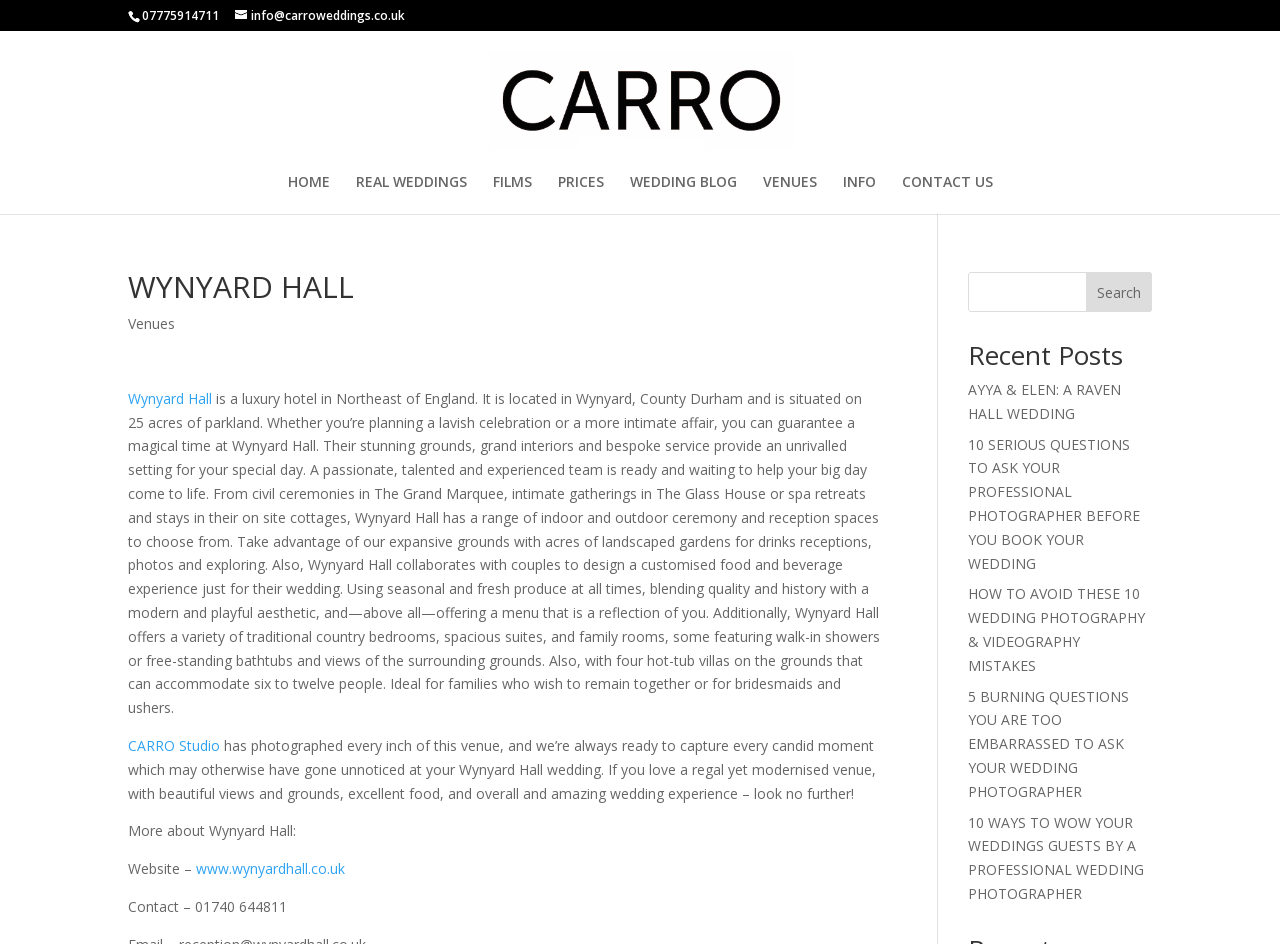Identify the bounding box for the UI element specified in this description: "PRICES". The coordinates must be four float numbers between 0 and 1, formatted as [left, top, right, bottom].

[0.436, 0.185, 0.471, 0.227]